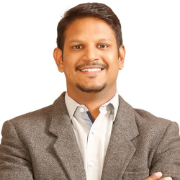Give an elaborate caption for the image.

The image features Karan Shah, the Founder and Partner of PEGO Hardware, a prominent aluminium and uPVC door and window hardware brand in India. Known for his passion for the fenestration industry, Karan is actively involved in various industry platforms. He has helped establish PEGO as a leading name, with a commitment to international quality standards and innovation. Under his leadership, the company has marked 13 years of significant presence in the market, catering to various stakeholders and undertaking numerous projects, including collaborations with notable developers and government initiatives.